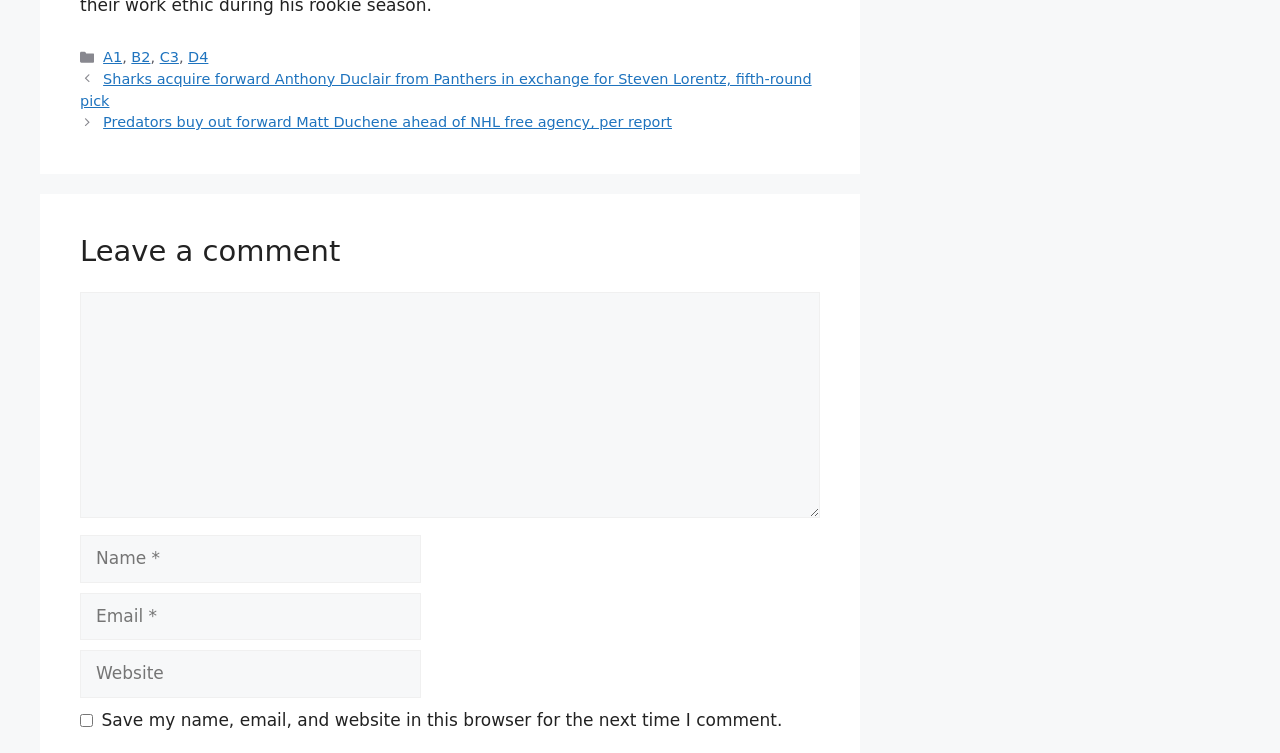What are the categories listed?
Look at the image and construct a detailed response to the question.

The categories listed are A1, B2, C3, and D4, which are links located in the footer section of the webpage.